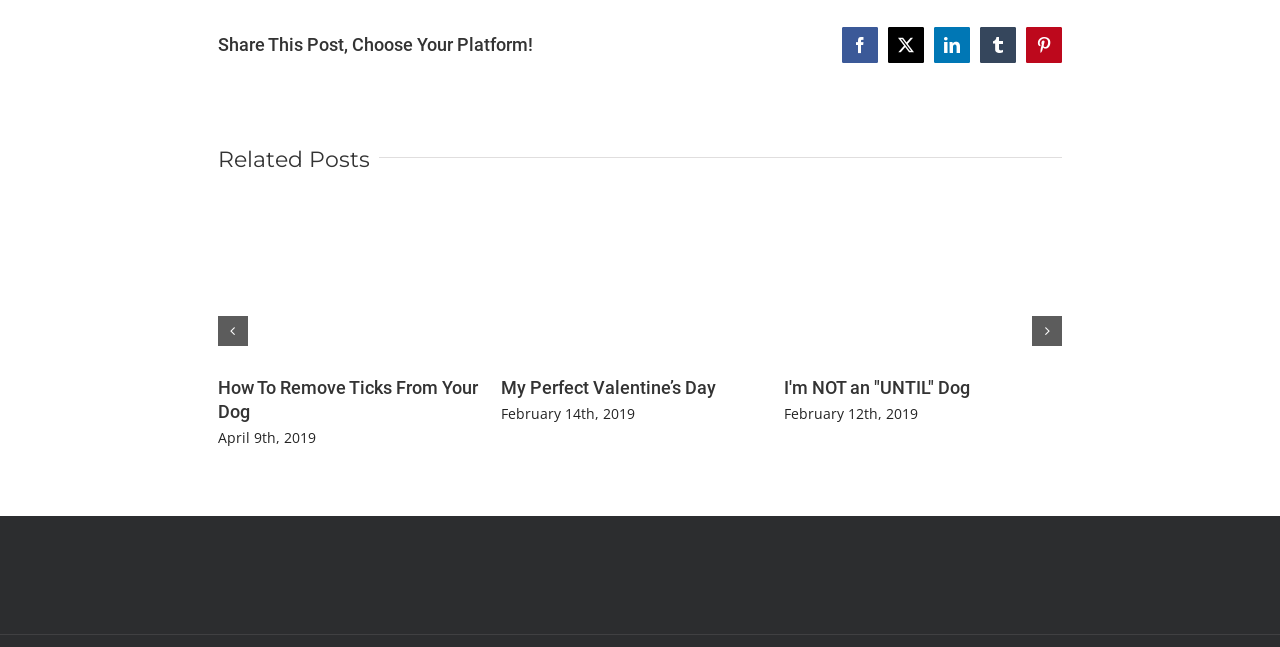Determine the bounding box coordinates of the area to click in order to meet this instruction: "Go to previous slide".

[0.17, 0.488, 0.193, 0.535]